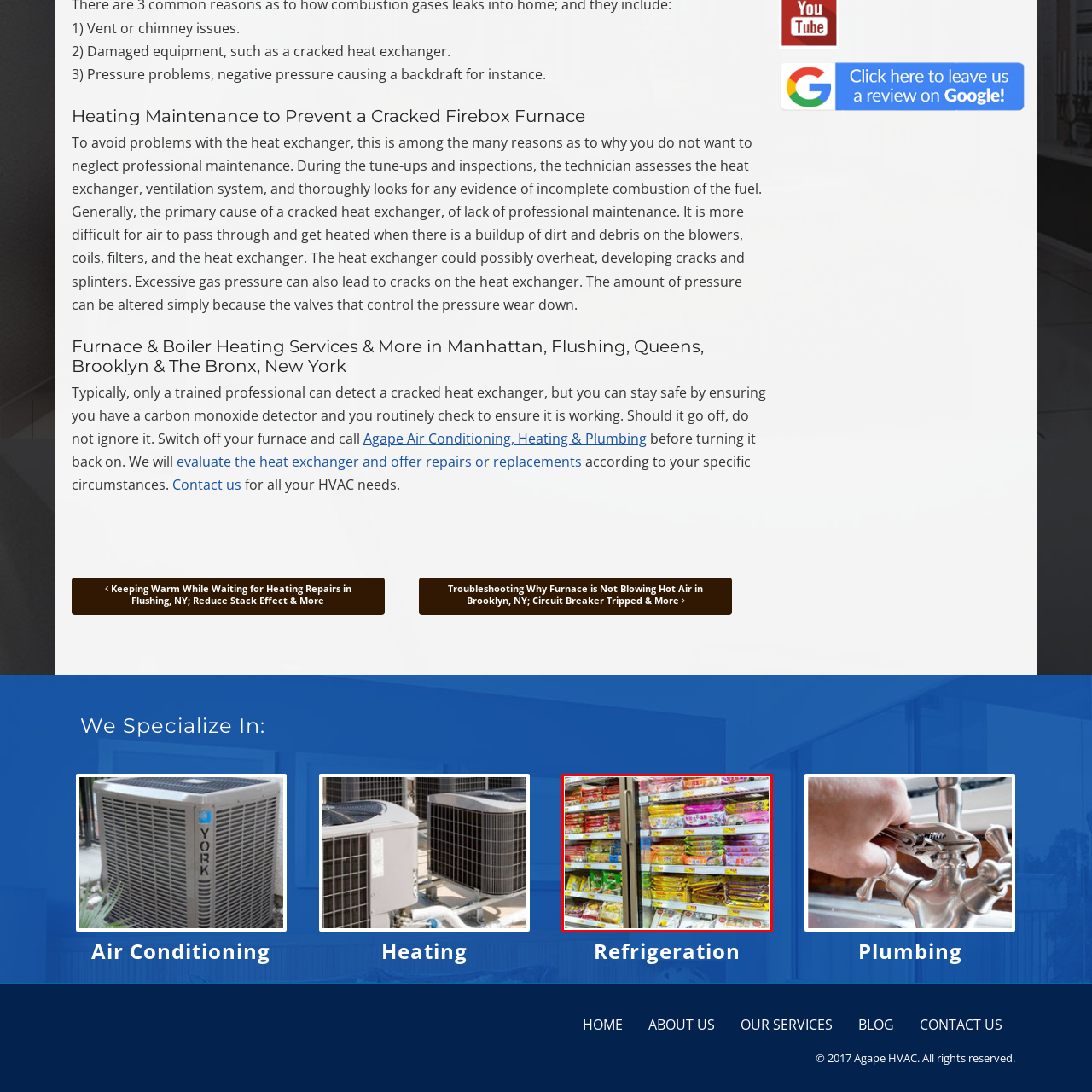What is the purpose of the bright yellow tags?
Analyze the image within the red bounding box and respond to the question with a detailed answer derived from the visual content.

The bright yellow price tags can be seen on several items, which suggests that their purpose is to indicate the prices of the products.